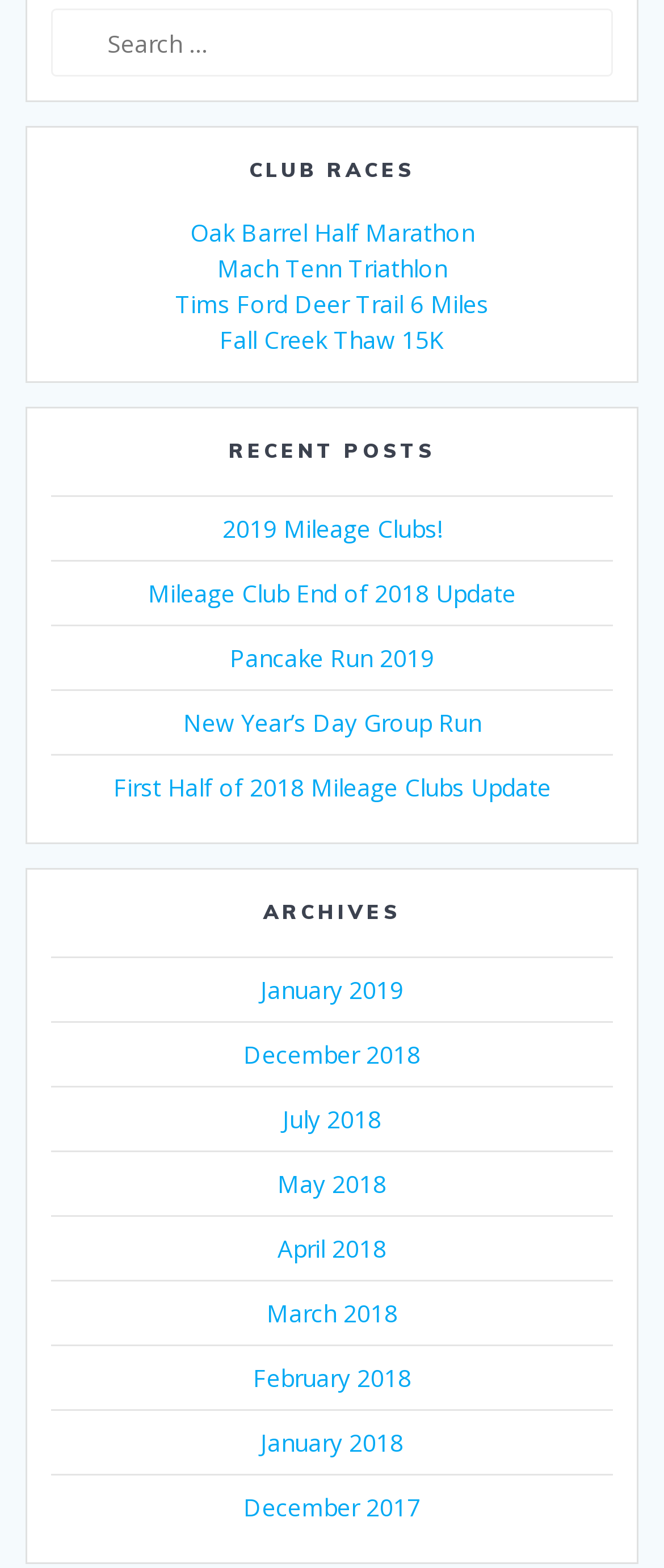Determine the coordinates of the bounding box that should be clicked to complete the instruction: "View Oak Barrel Half Marathon details". The coordinates should be represented by four float numbers between 0 and 1: [left, top, right, bottom].

[0.286, 0.138, 0.714, 0.159]